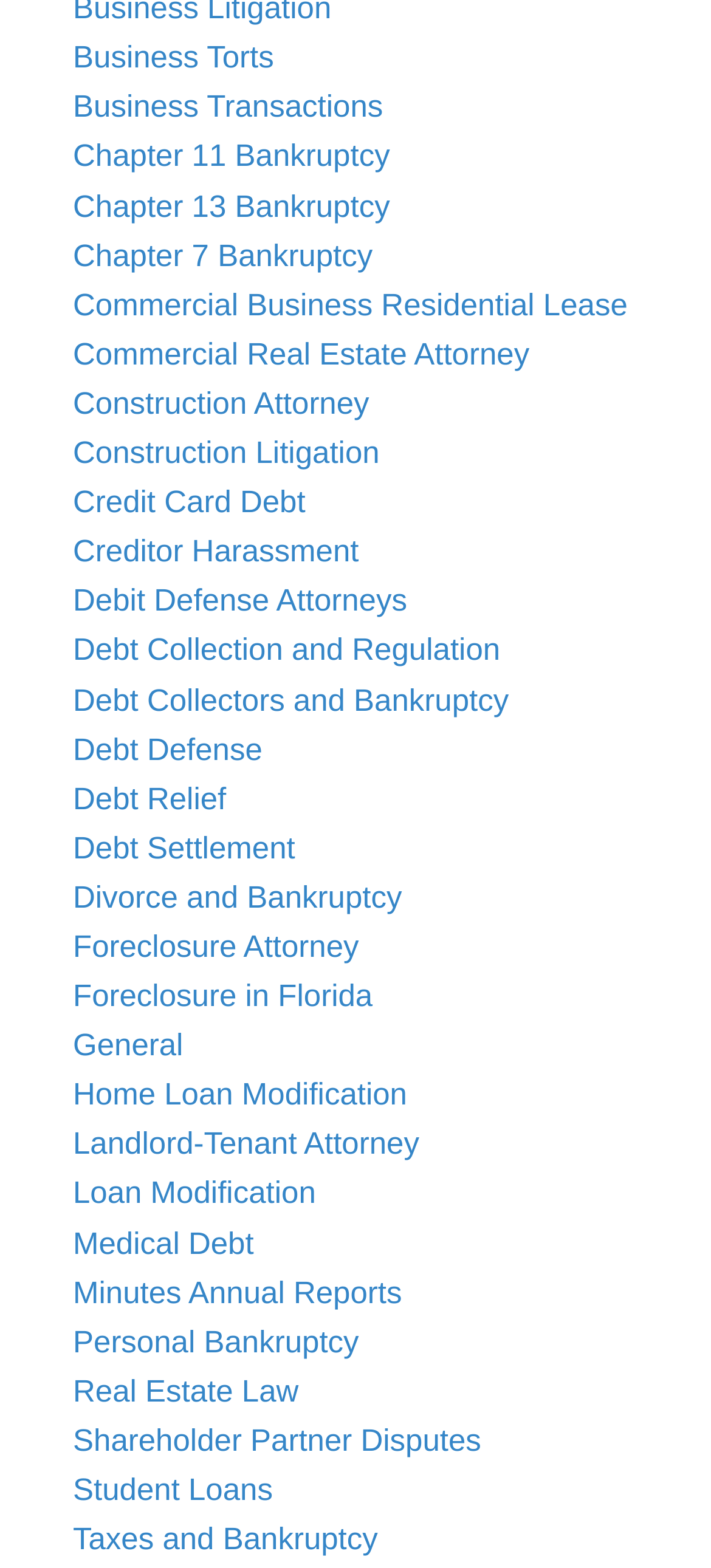Please locate the bounding box coordinates of the region I need to click to follow this instruction: "Explore Chapter 11 Bankruptcy".

[0.103, 0.088, 0.949, 0.119]